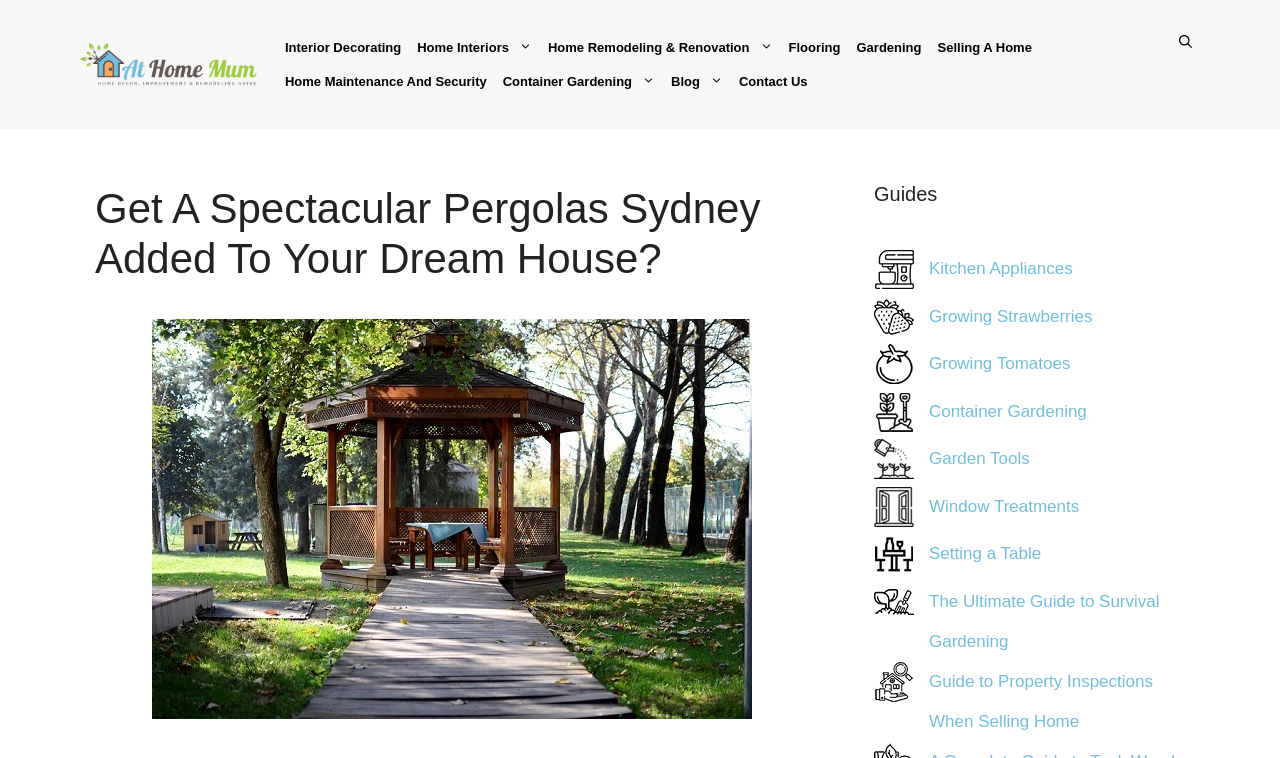Point out the bounding box coordinates of the section to click in order to follow this instruction: "Contact Us".

[0.571, 0.085, 0.637, 0.13]